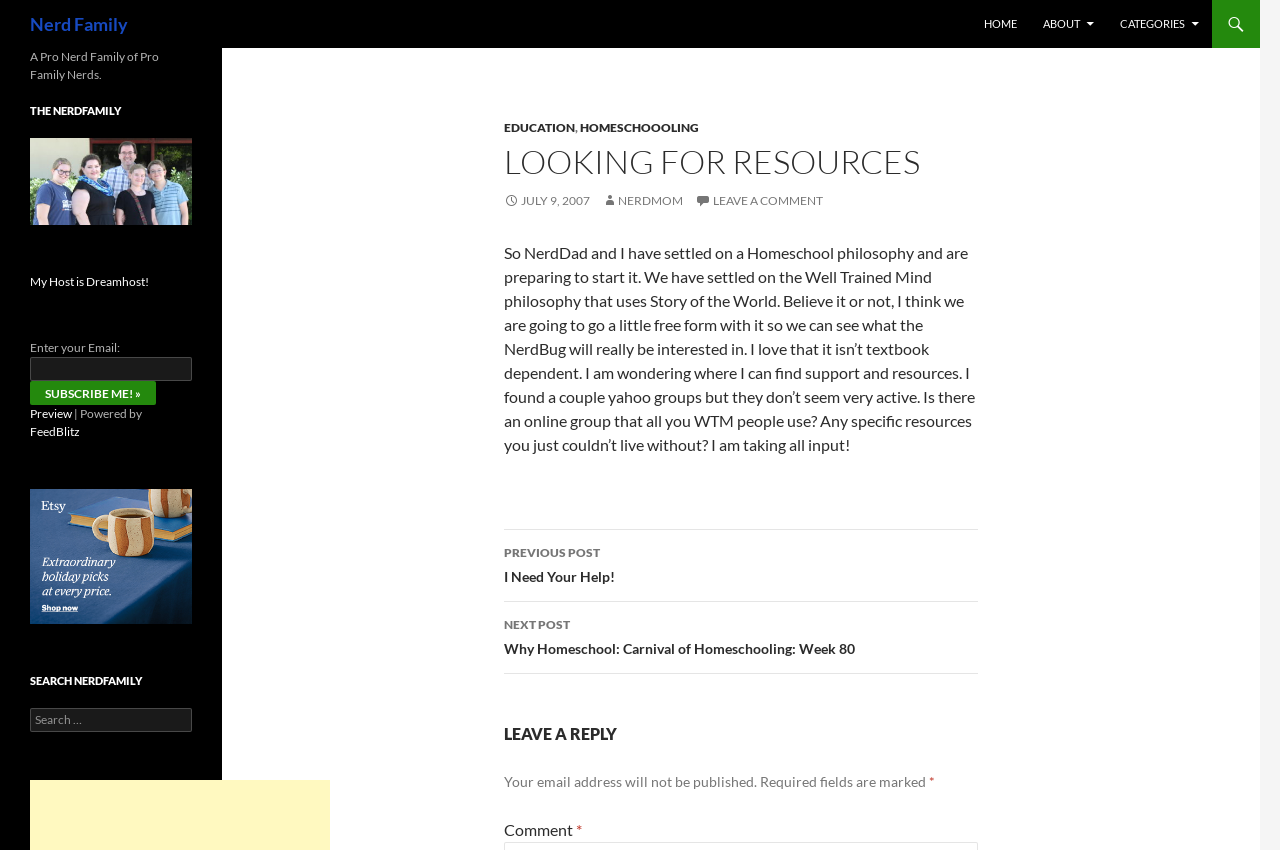Produce an extensive caption that describes everything on the webpage.

This webpage is about the Nerd Family blog, specifically a post titled "Looking for Resources" where the author discusses their decision to homeschool their child using the Well Trained Mind philosophy. 

At the top of the page, there is a header section with links to the homepage, about page, and categories. Below this, there is a main article section that takes up most of the page. The article is divided into several sections, including a header, a section with links to related categories, a main content area, and a post navigation section.

In the main content area, the author writes about their decision to homeschool and their search for resources and support. The text is quite long and includes several paragraphs. 

To the right of the main content area, there is a sidebar with several sections, including a heading that reads "A Pro Nerd Family of Pro Family Nerds", a section with links to other parts of the website, a section to subscribe to the blog via email, and a search bar.

At the bottom of the page, there is a section for leaving a comment, with fields for name, email, and comment, as well as a button to submit the comment.